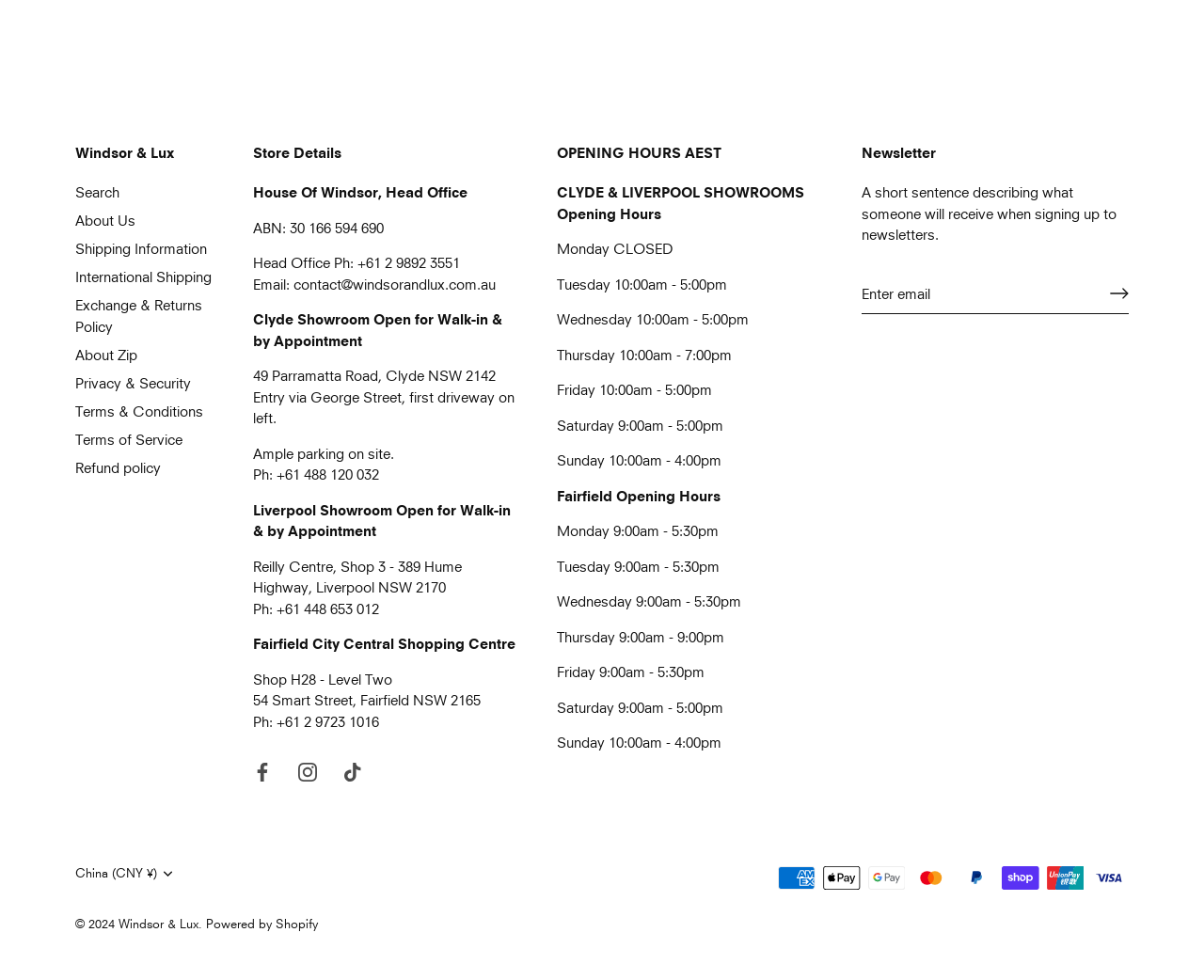Use one word or a short phrase to answer the question provided: 
How many products are shown under 'You may also like'?

3